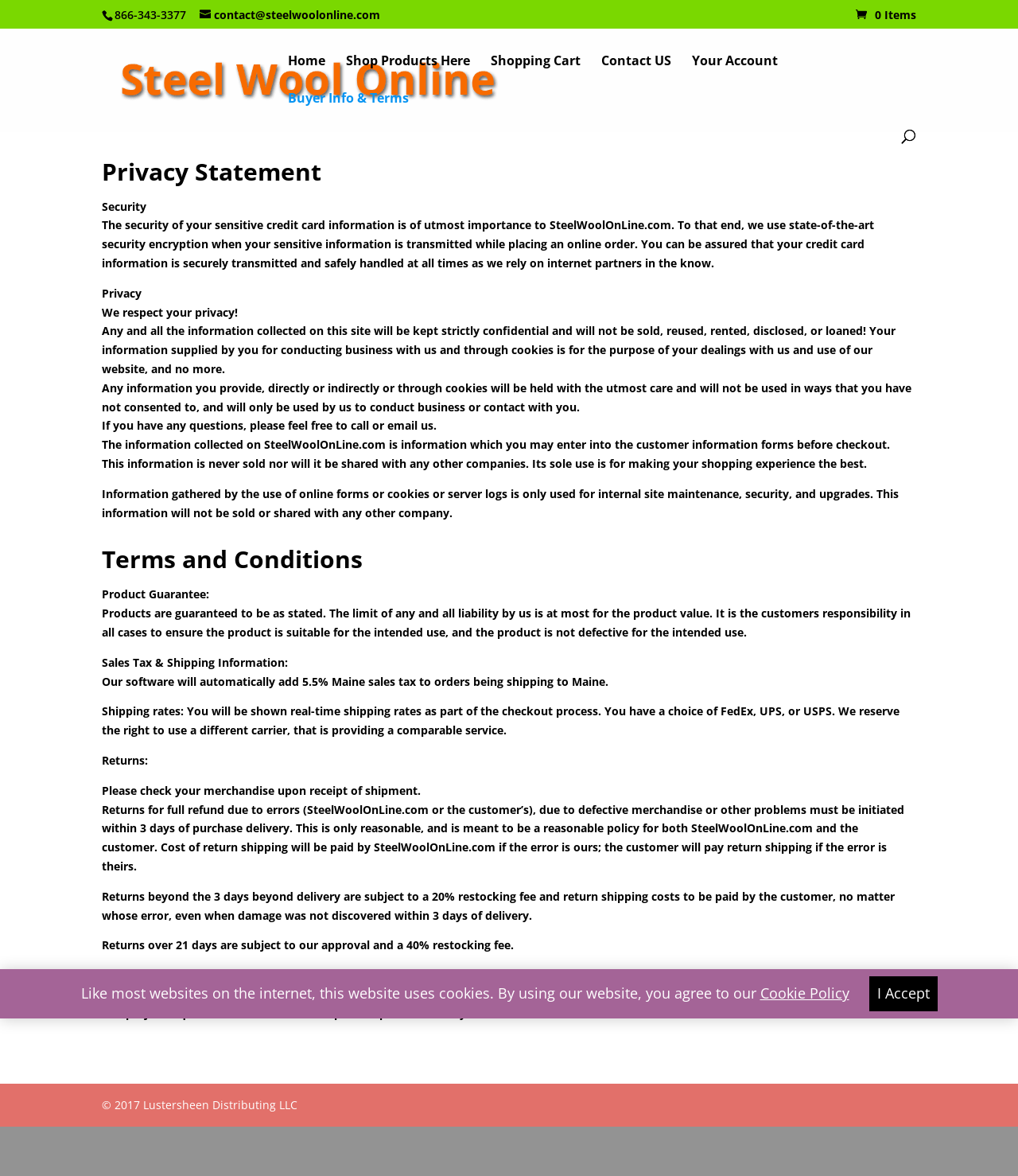How much sales tax is added to orders shipped to Maine?
Based on the screenshot, provide your answer in one word or phrase.

5.5%